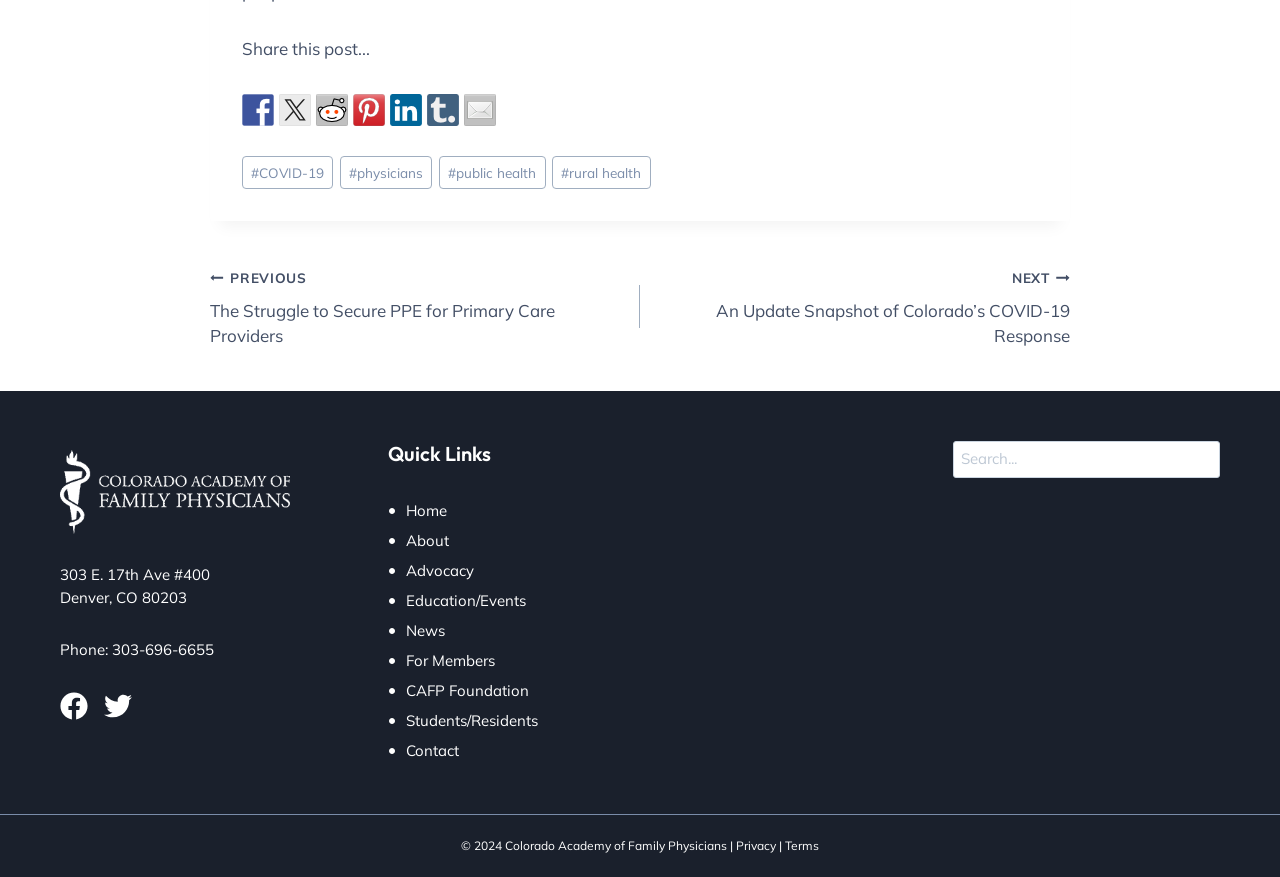Locate the UI element described by Education/Events and provide its bounding box coordinates. Use the format (top-left x, top-left y, bottom-right x, bottom-right y) with all values as floating point numbers between 0 and 1.

[0.317, 0.674, 0.411, 0.696]